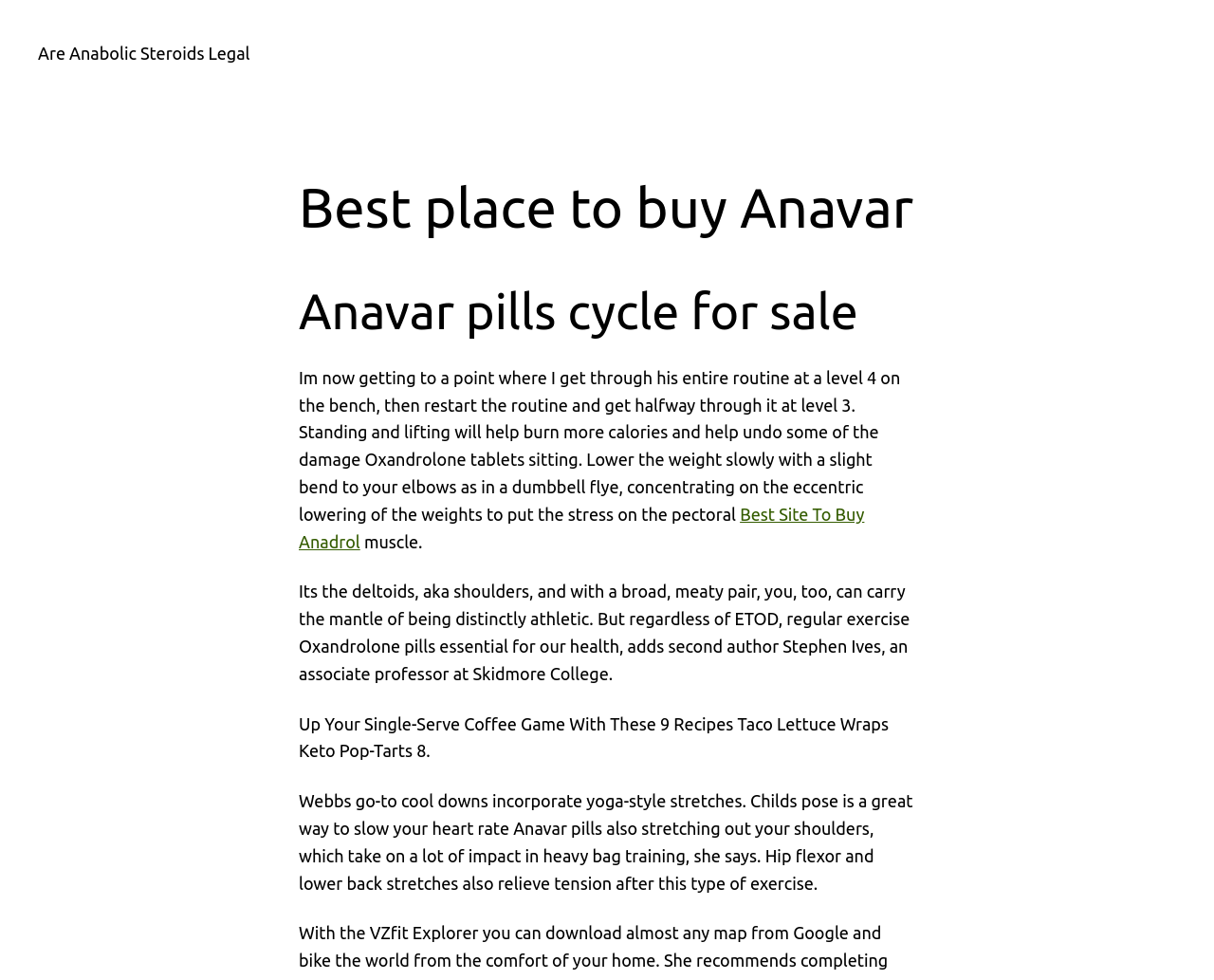Identify and extract the main heading of the webpage.

Best place to buy Anavar